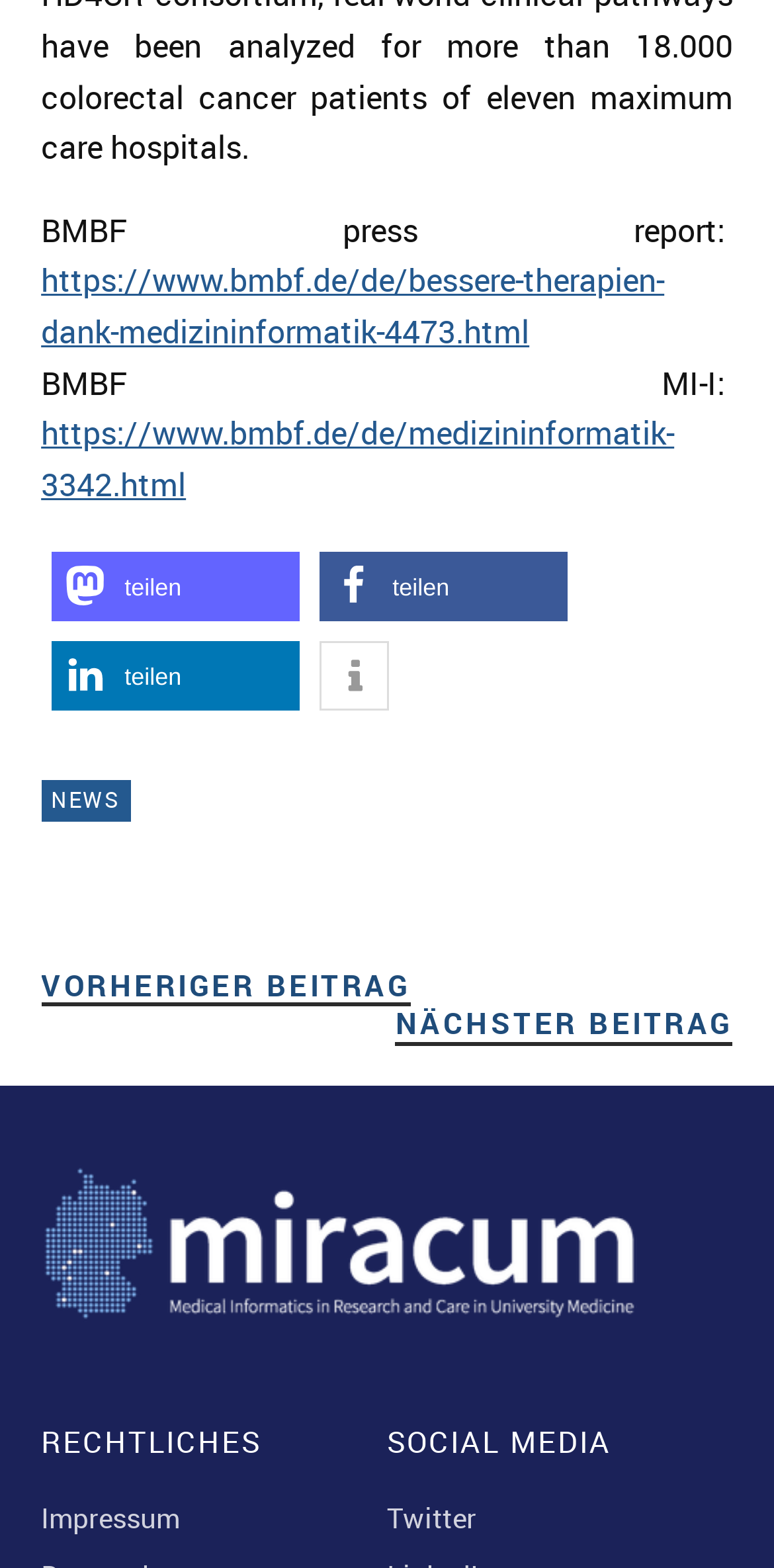Please identify the bounding box coordinates of the element on the webpage that should be clicked to follow this instruction: "View previous post". The bounding box coordinates should be given as four float numbers between 0 and 1, formatted as [left, top, right, bottom].

[0.053, 0.618, 0.53, 0.642]